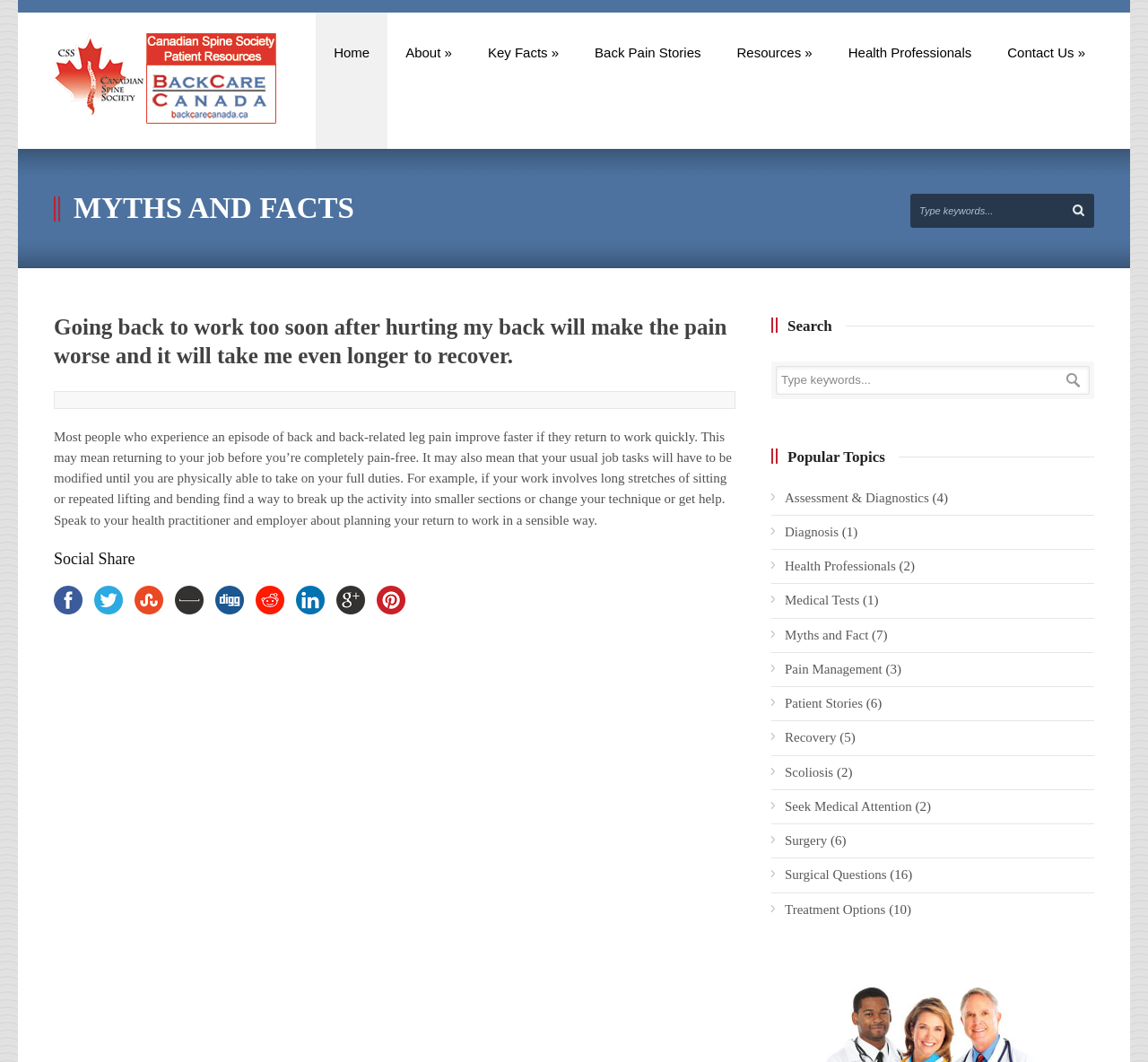Answer the following in one word or a short phrase: 
What is the 'Social Share' section for?

Sharing on social media